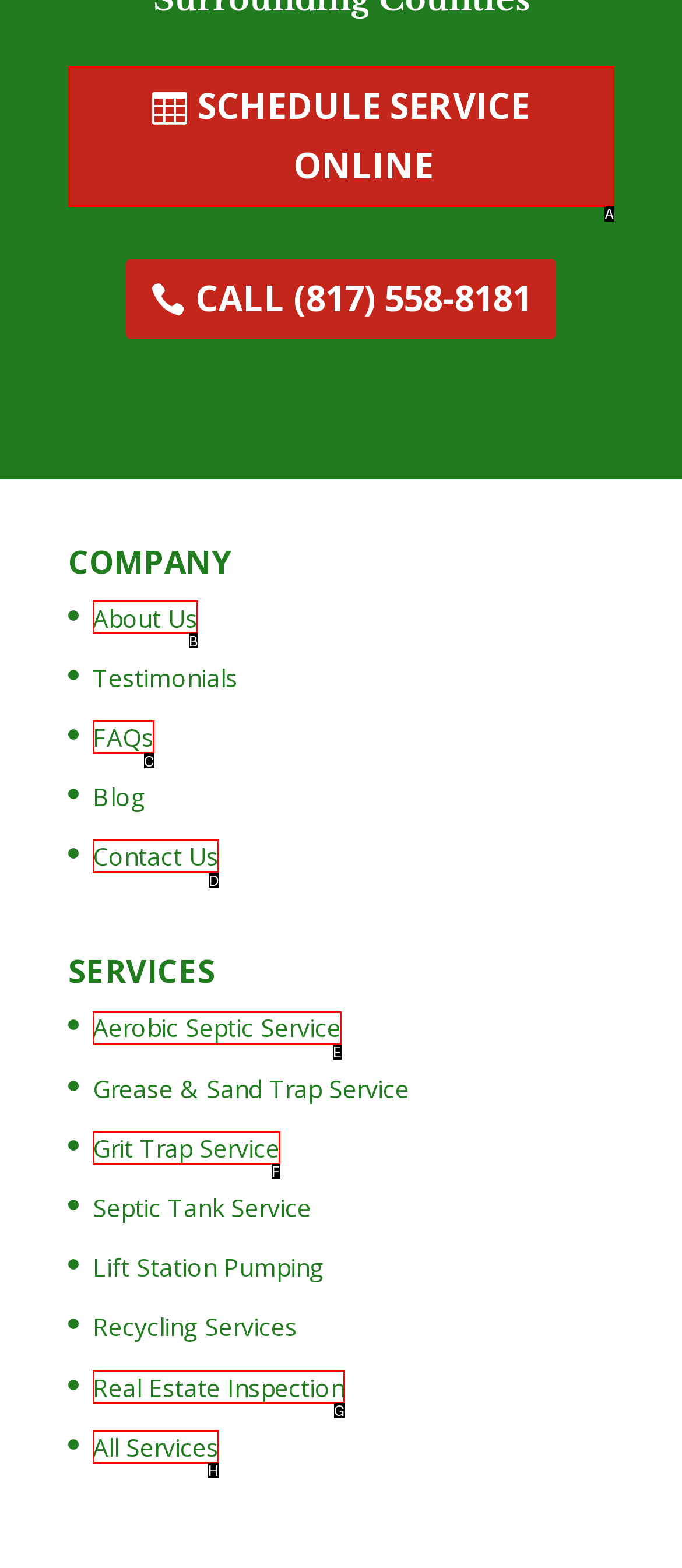Please indicate which option's letter corresponds to the task: Learn about the company by examining the highlighted elements in the screenshot.

B